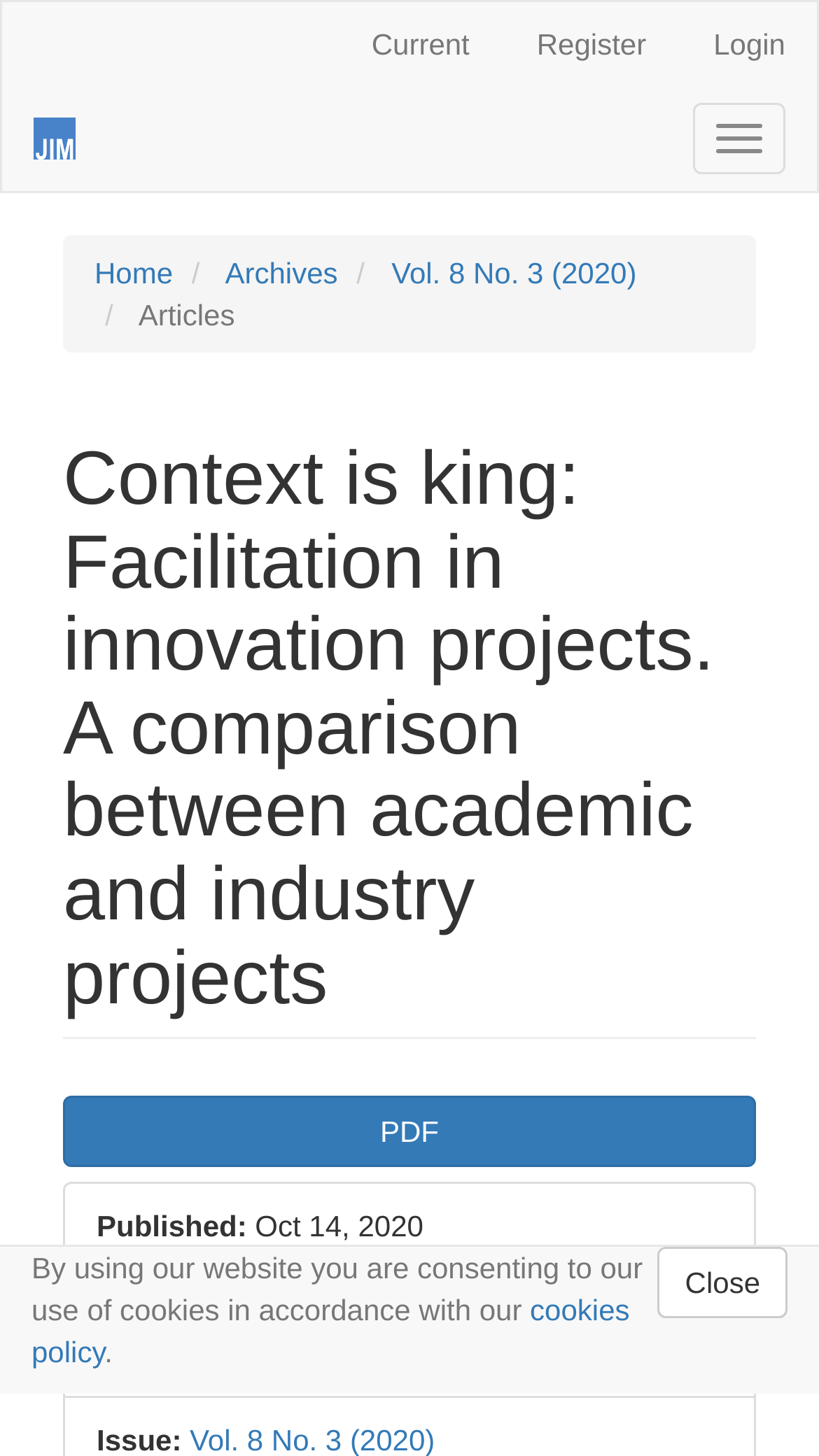Identify the bounding box coordinates of the area that should be clicked in order to complete the given instruction: "View the article in PDF". The bounding box coordinates should be four float numbers between 0 and 1, i.e., [left, top, right, bottom].

[0.077, 0.753, 0.923, 0.802]